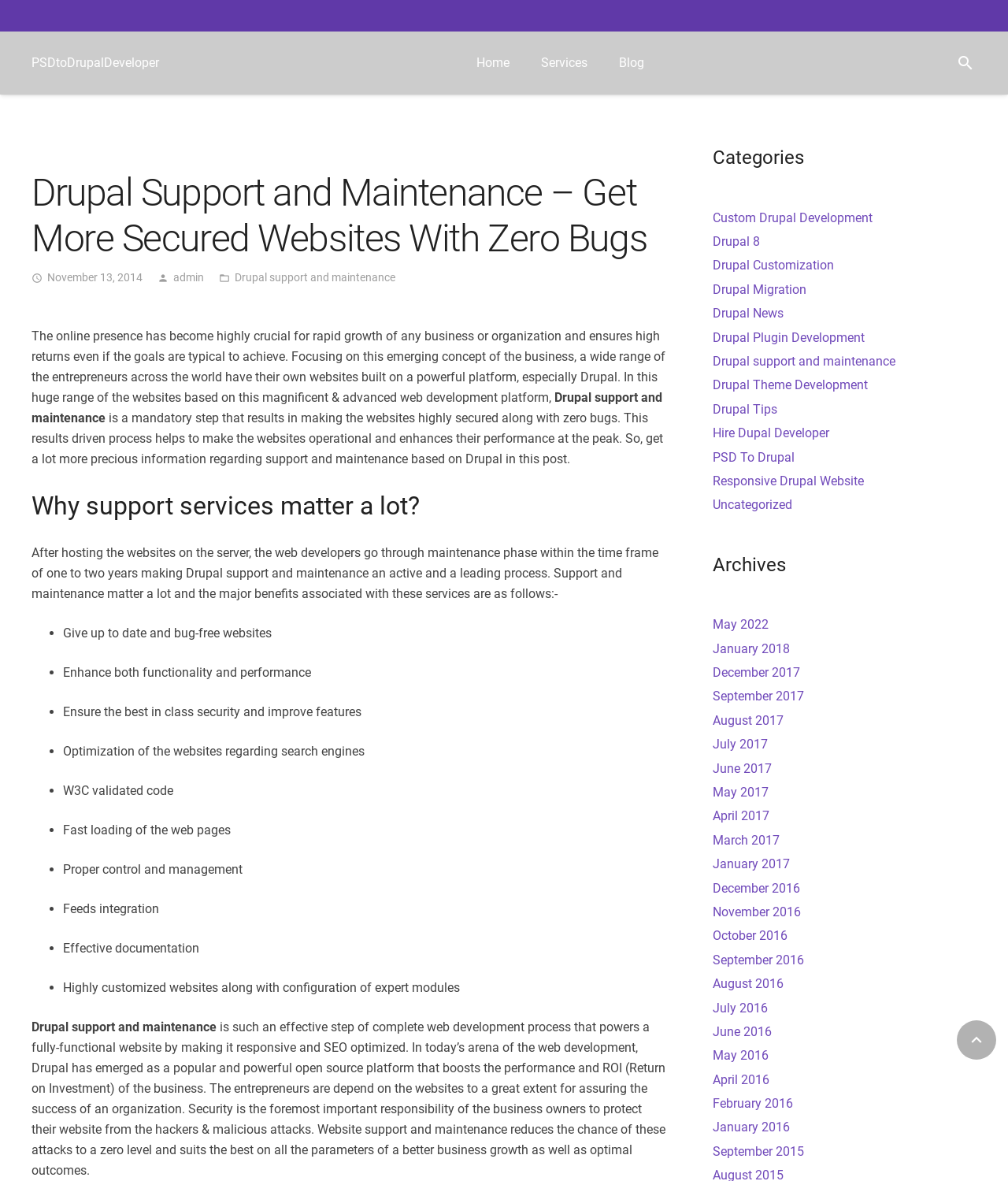Identify and provide the main heading of the webpage.

Drupal Support and Maintenance – Get More Secured Websites With Zero Bugs